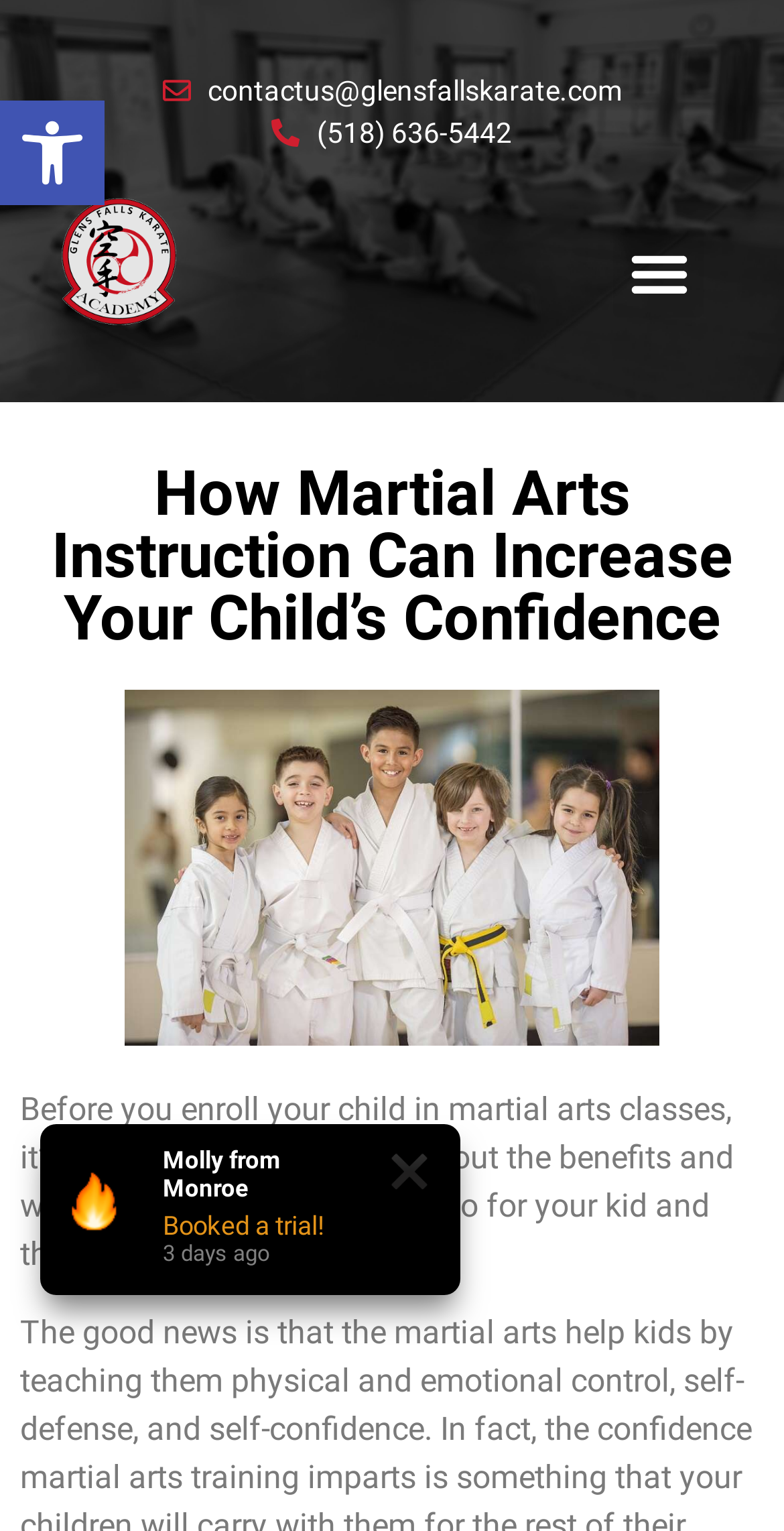Given the description Open toolbar Accessibility Tools, predict the bounding box coordinates of the UI element. Ensure the coordinates are in the format (top-left x, top-left y, bottom-right x, bottom-right y) and all values are between 0 and 1.

[0.0, 0.066, 0.133, 0.134]